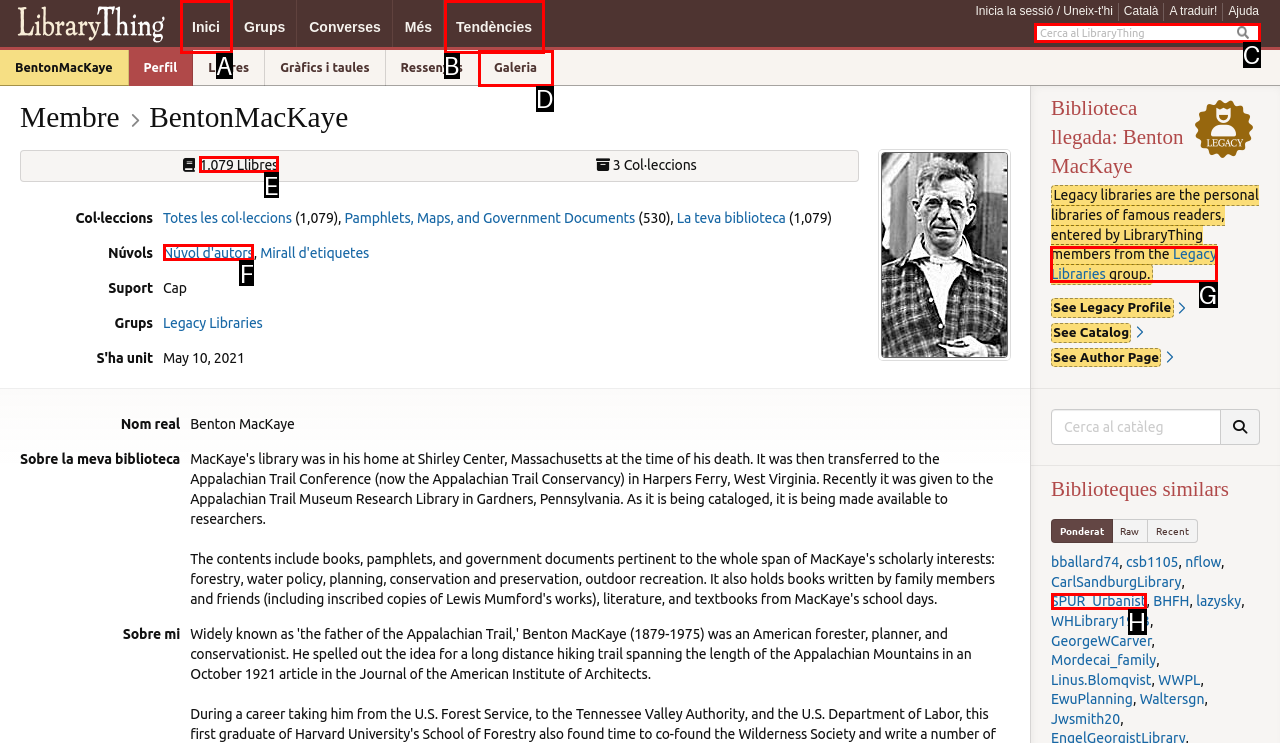Select the letter of the UI element you need to click to complete this task: Explore Legacy Libraries.

G